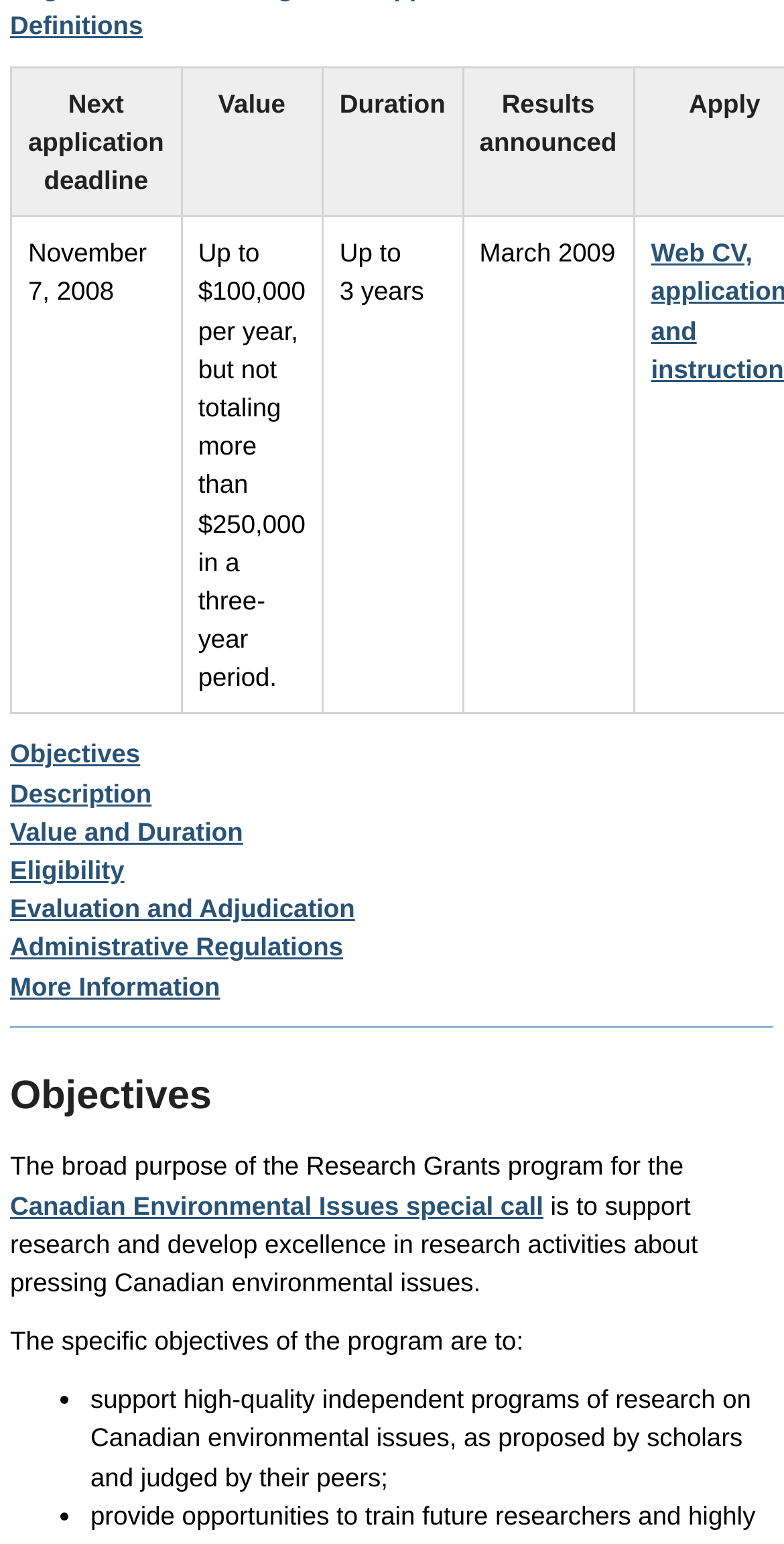Answer the question using only a single word or phrase: 
What is the purpose of the Research Grants program?

To support research on Canadian environmental issues